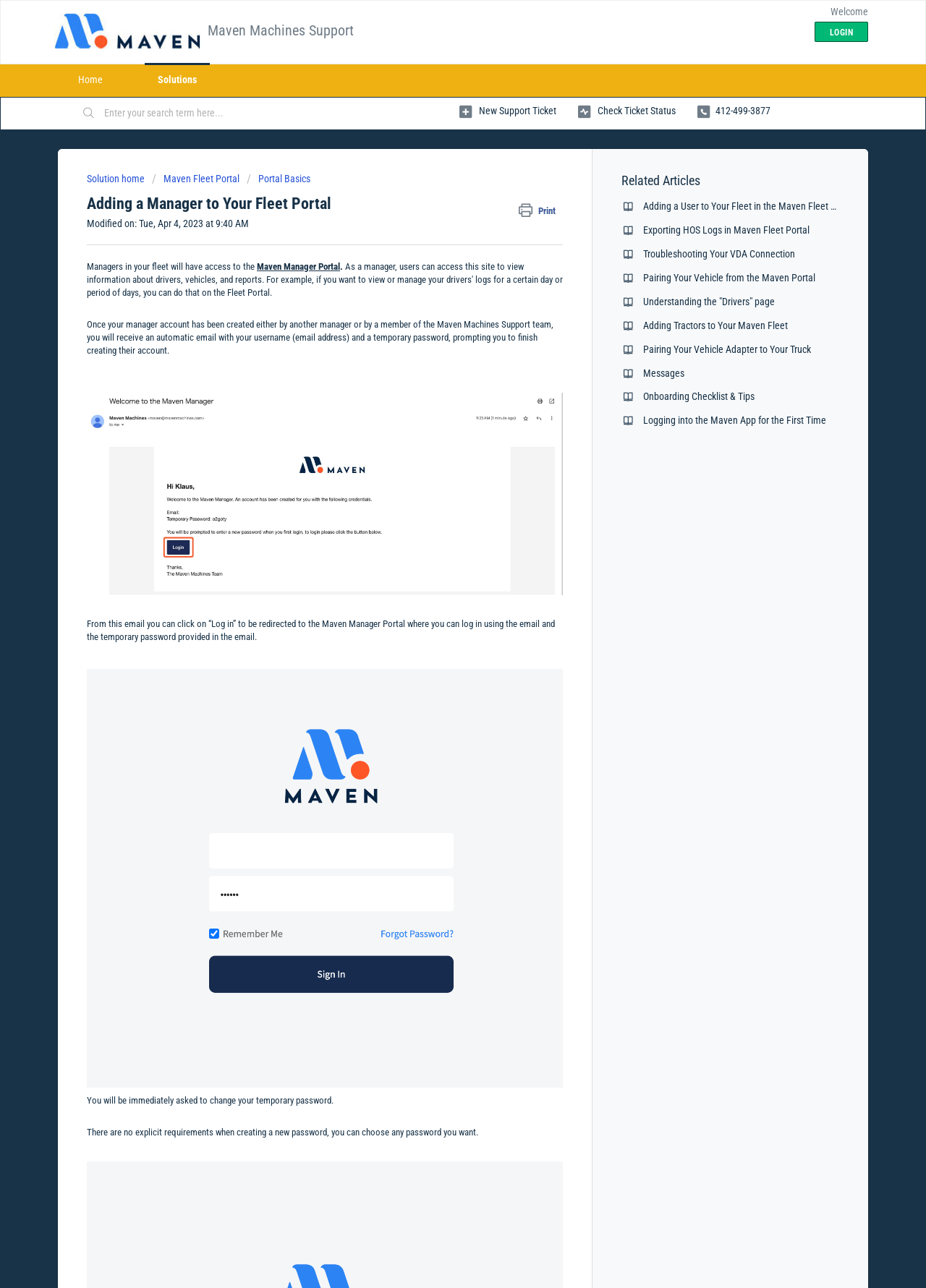Find the bounding box coordinates for the area that should be clicked to accomplish the instruction: "Search for something".

[0.088, 0.077, 0.105, 0.099]